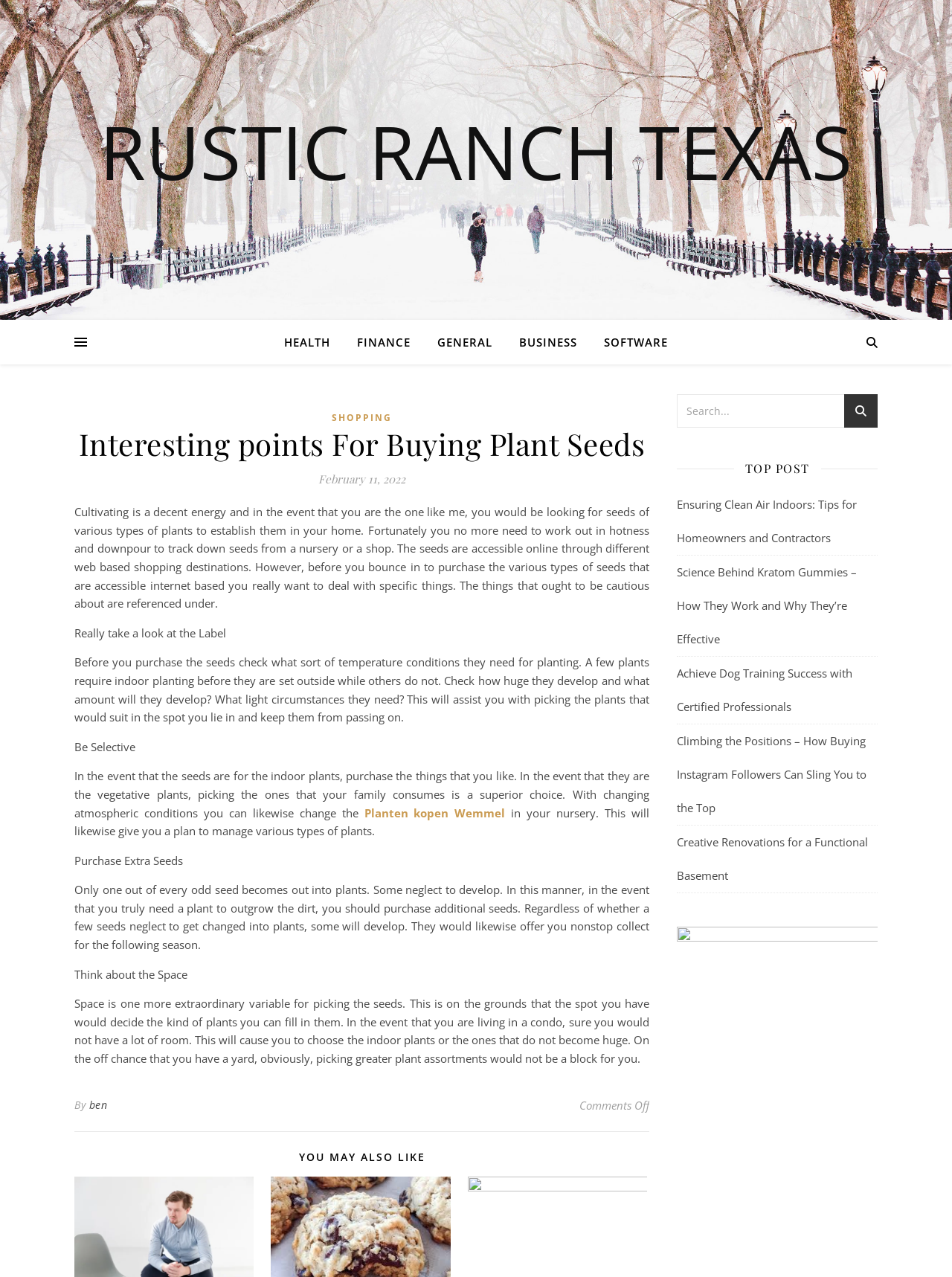Please provide the bounding box coordinates in the format (top-left x, top-left y, bottom-right x, bottom-right y). Remember, all values are floating point numbers between 0 and 1. What is the bounding box coordinate of the region described as: Planten kopen Wemmel

[0.382, 0.63, 0.531, 0.642]